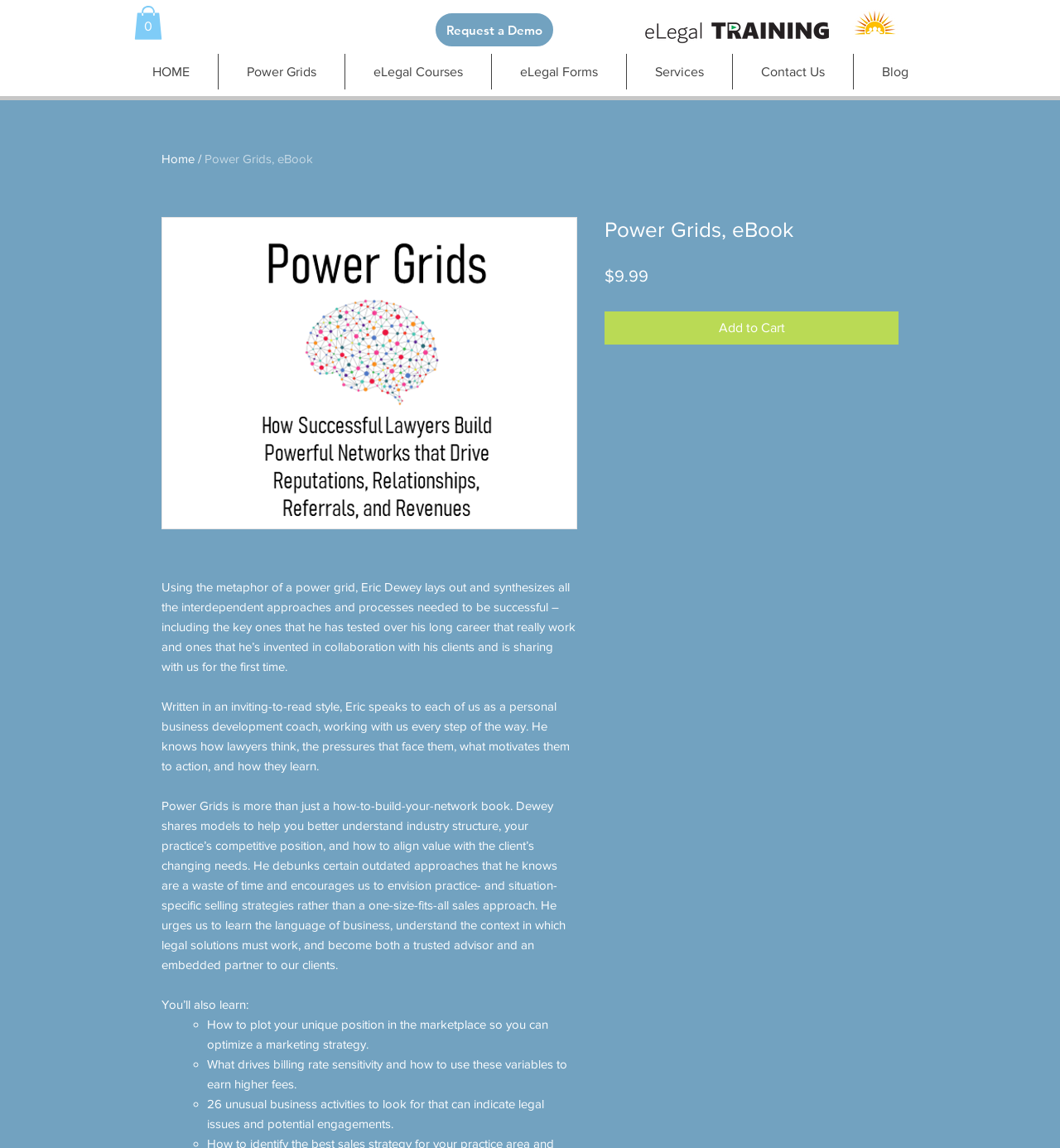Determine the bounding box coordinates of the target area to click to execute the following instruction: "Read more about Something you should know about Nietling Family Eye Care."

None